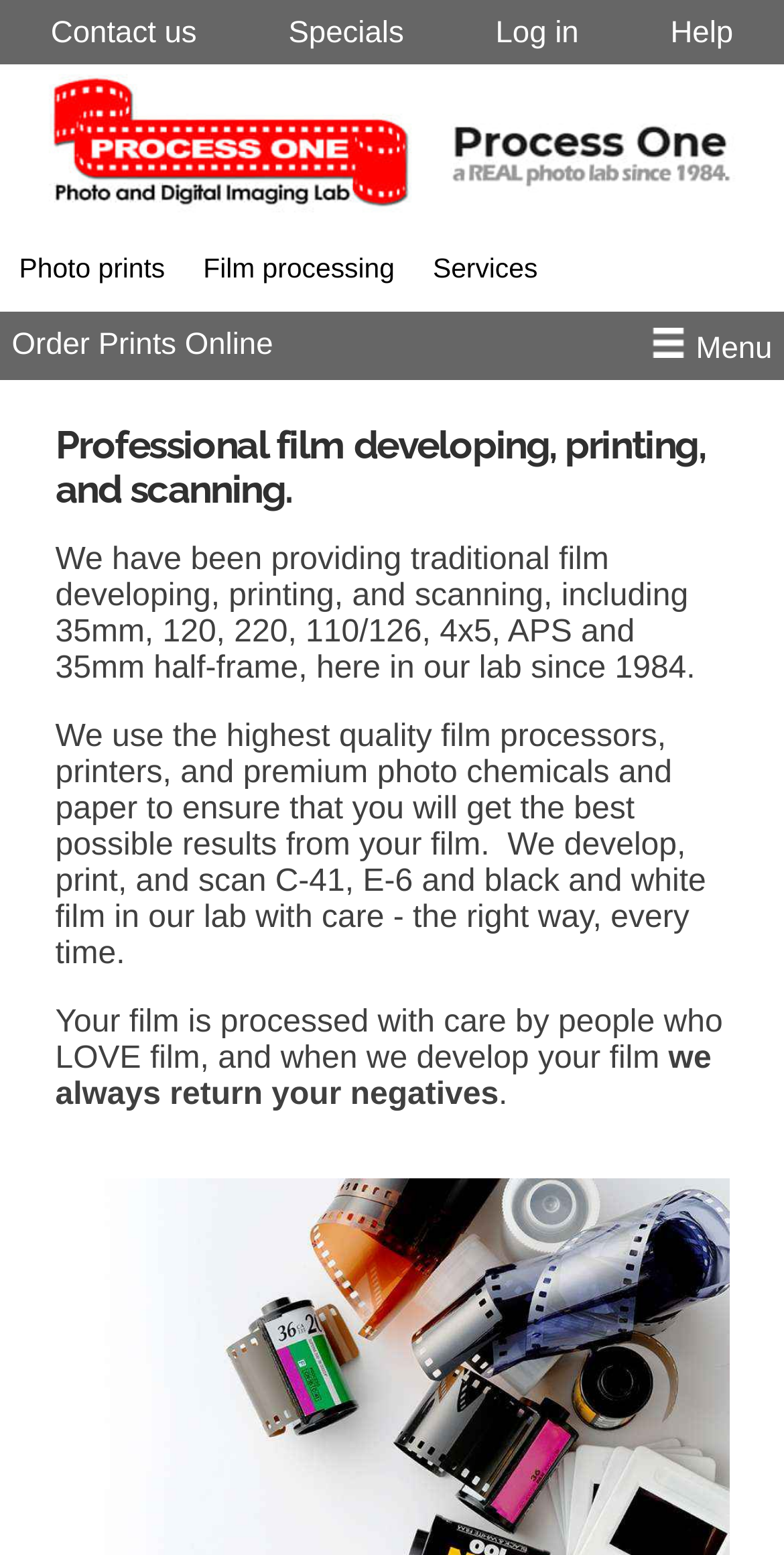Determine the main heading text of the webpage.

Professional film developing, printing, and scanning.